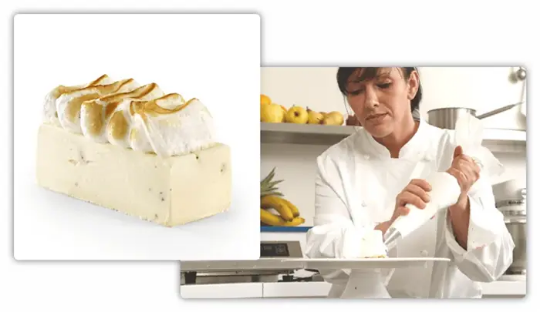Using the elements shown in the image, answer the question comprehensively: What is visible in the kitchen background?

The kitchen background hints at a well-equipped culinary space, filled with fresh ingredients like bananas, emphasizing the commitment to quality and flavor that defines the company's philosophy.